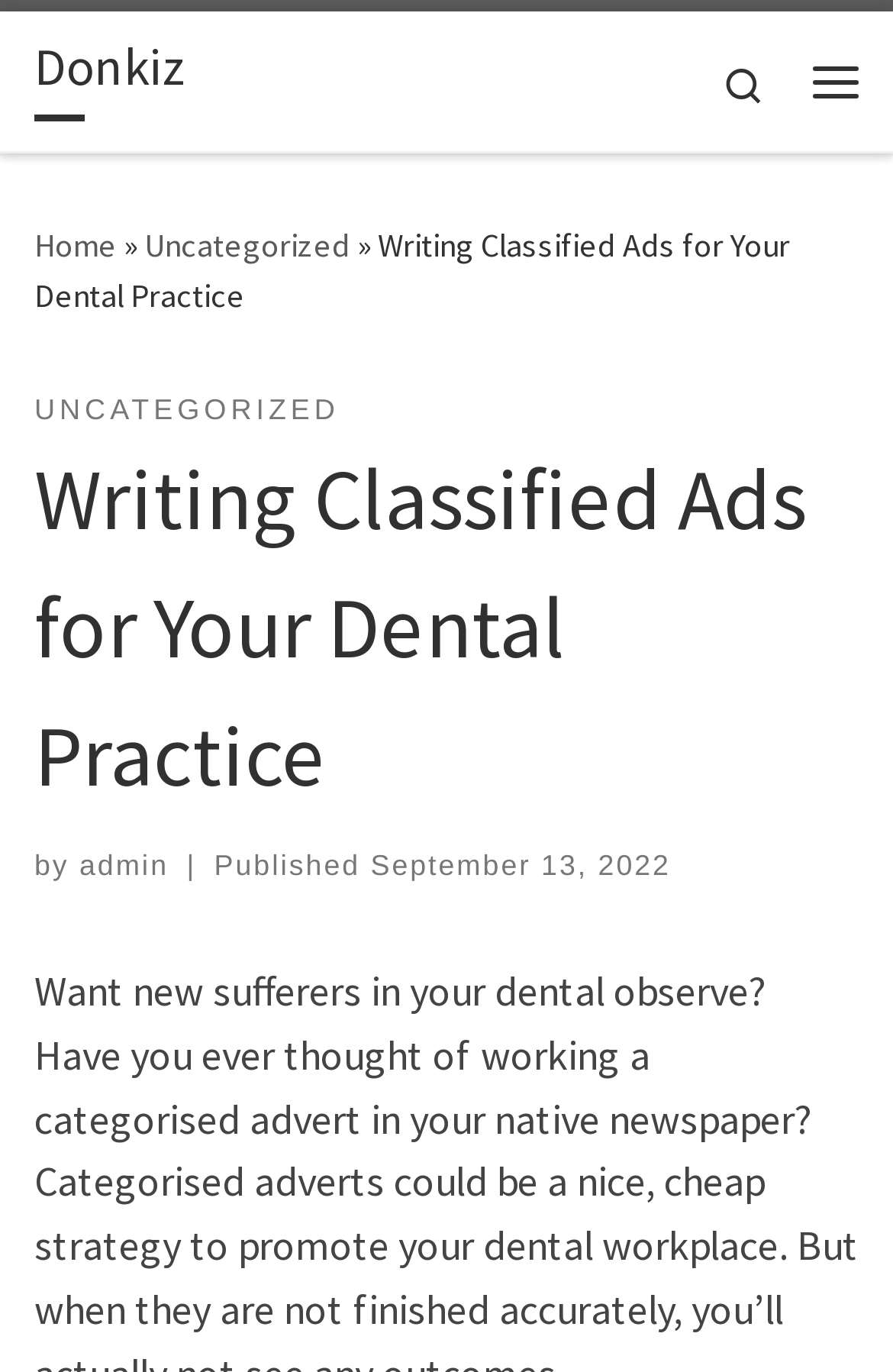What is the name of the website?
Provide a detailed answer to the question, using the image to inform your response.

I found the website's name by looking at the top-left corner of the page, which displays the logo and text 'Donkiz'. This suggests that the current website is named 'Donkiz'.